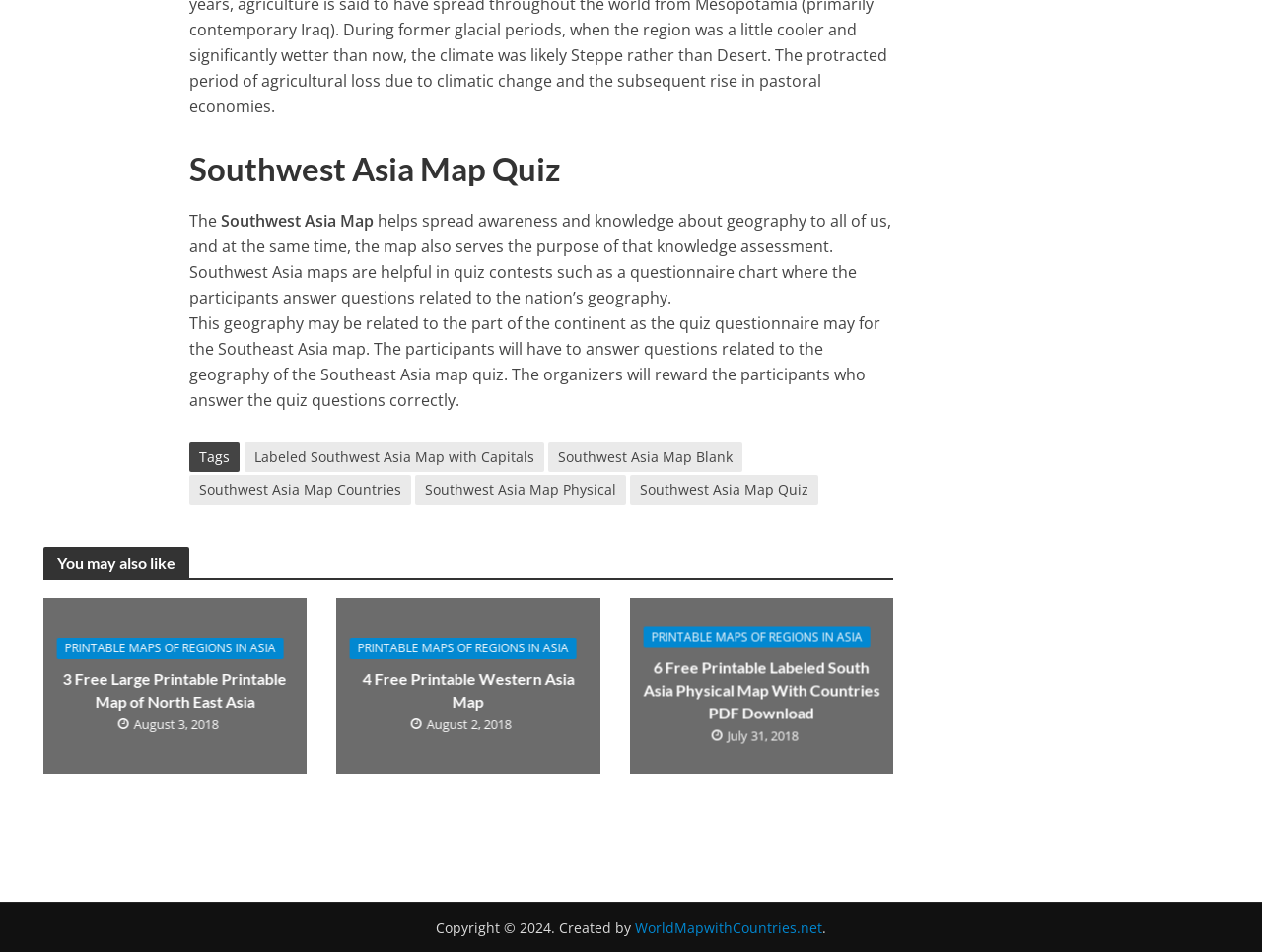Can you give a comprehensive explanation to the question given the content of the image?
What is the purpose of Southwest Asia maps?

According to the StaticText element, 'Southwest Asia maps are helpful in quiz contests such as a questionnaire chart where the participants answer questions related to the nation’s geography.' This implies that the purpose of Southwest Asia maps is for knowledge assessment.